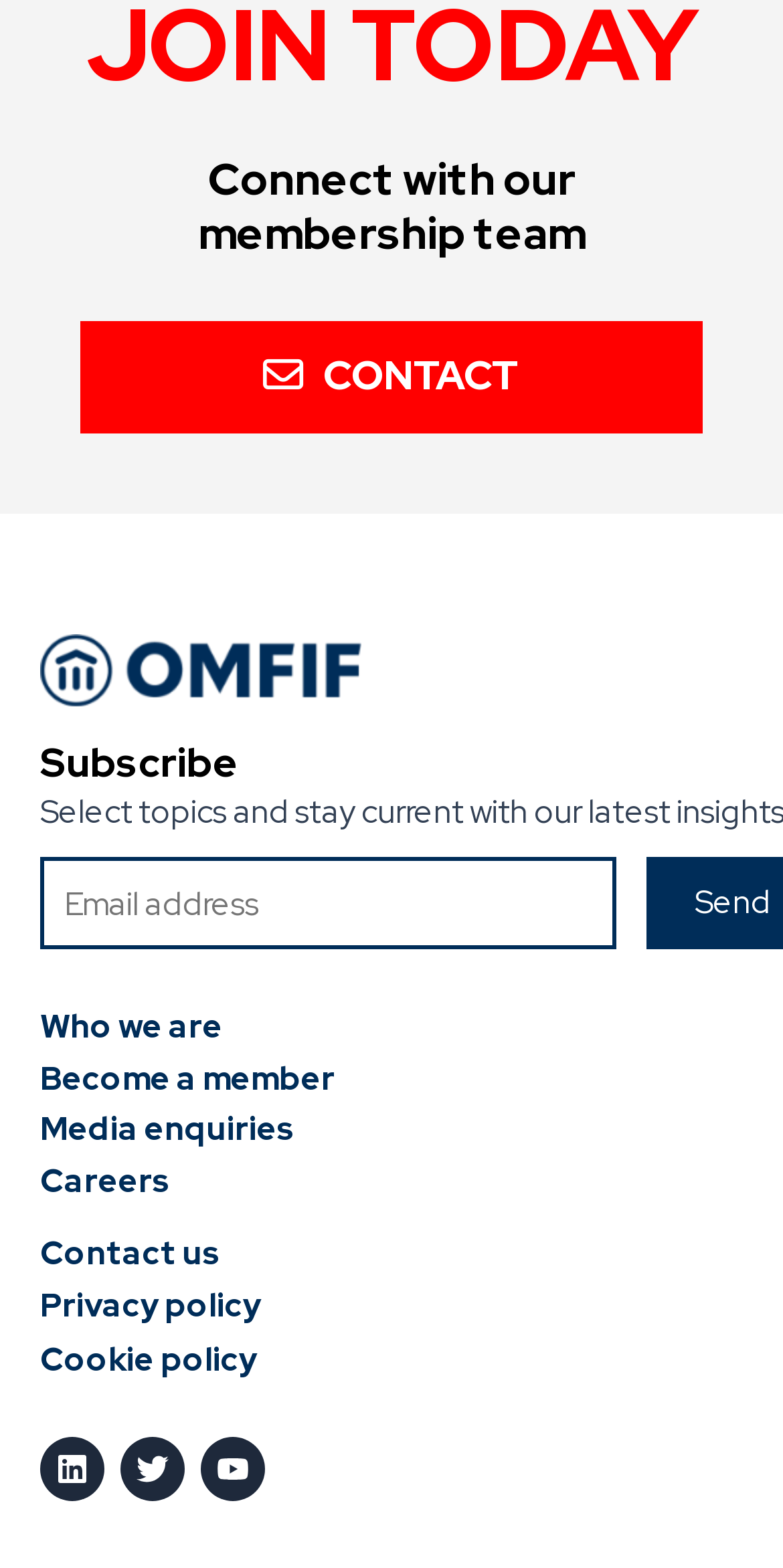Determine the bounding box coordinates of the section I need to click to execute the following instruction: "Explore careers". Provide the coordinates as four float numbers between 0 and 1, i.e., [left, top, right, bottom].

[0.051, 0.737, 0.218, 0.77]